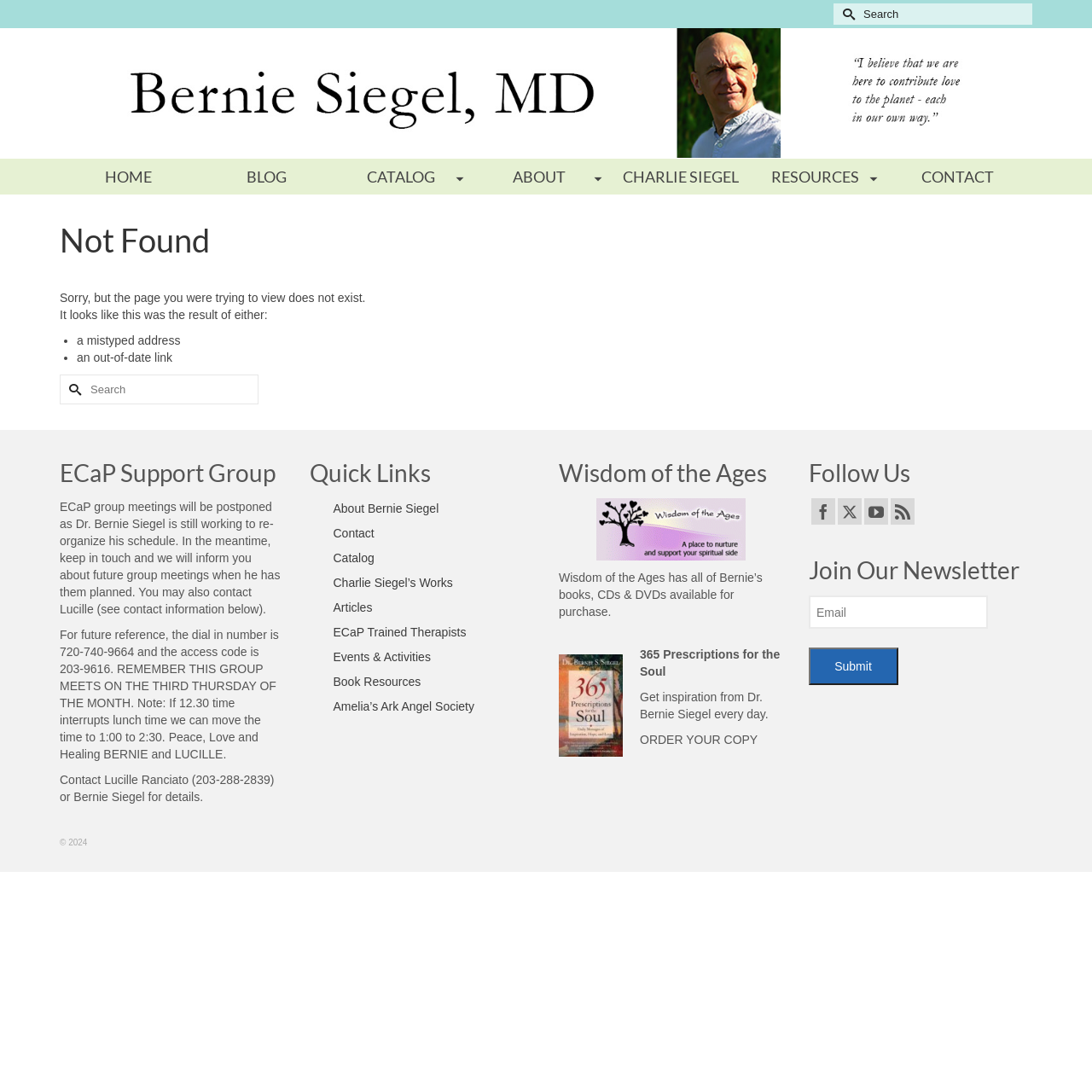From the given element description: "Catalog »", find the bounding box for the UI element. Provide the coordinates as four float numbers between 0 and 1, in the order [left, top, right, bottom].

[0.308, 0.145, 0.434, 0.178]